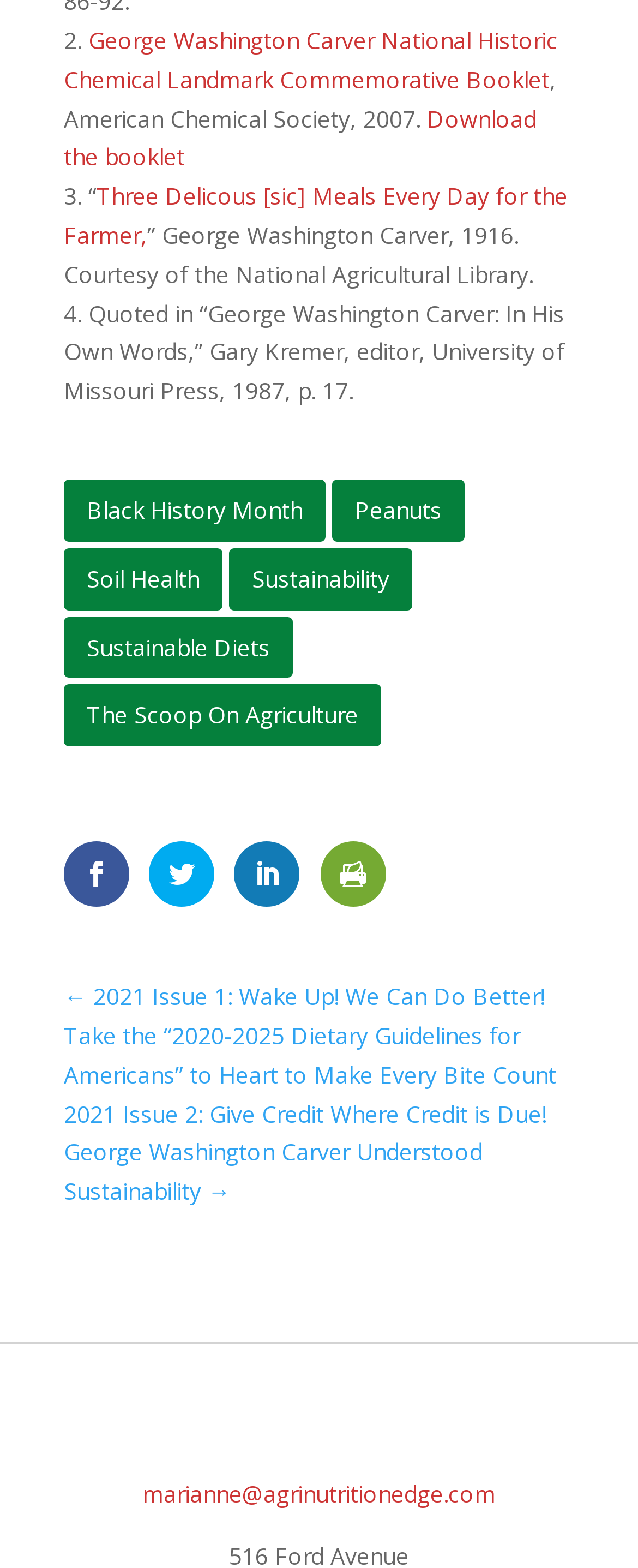What is the email address mentioned on the webpage?
Refer to the image and provide a concise answer in one word or phrase.

marianne@agrinutritionedge.com